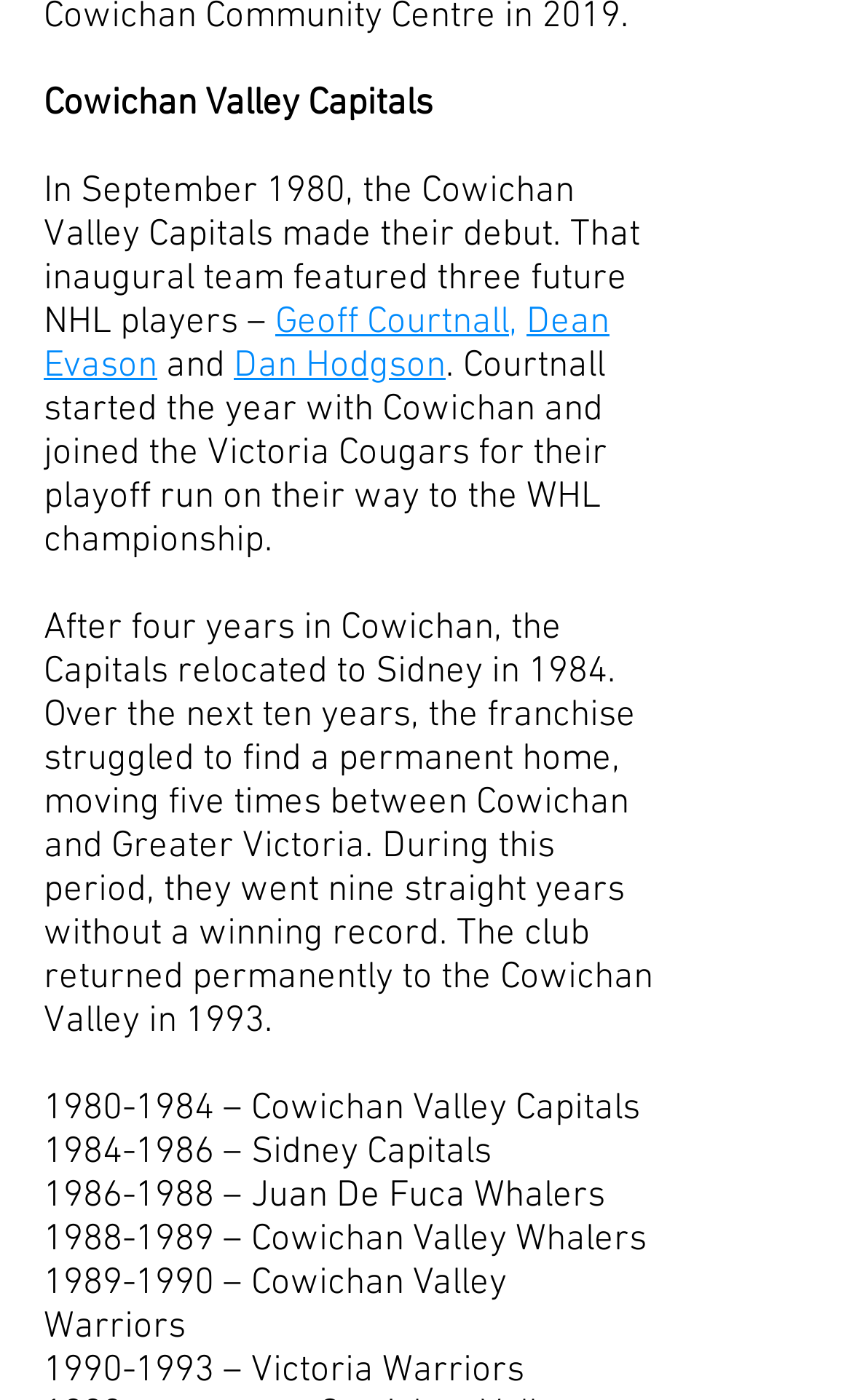Answer the question in one word or a short phrase:
How many years did the franchise struggle to find a permanent home?

ten years